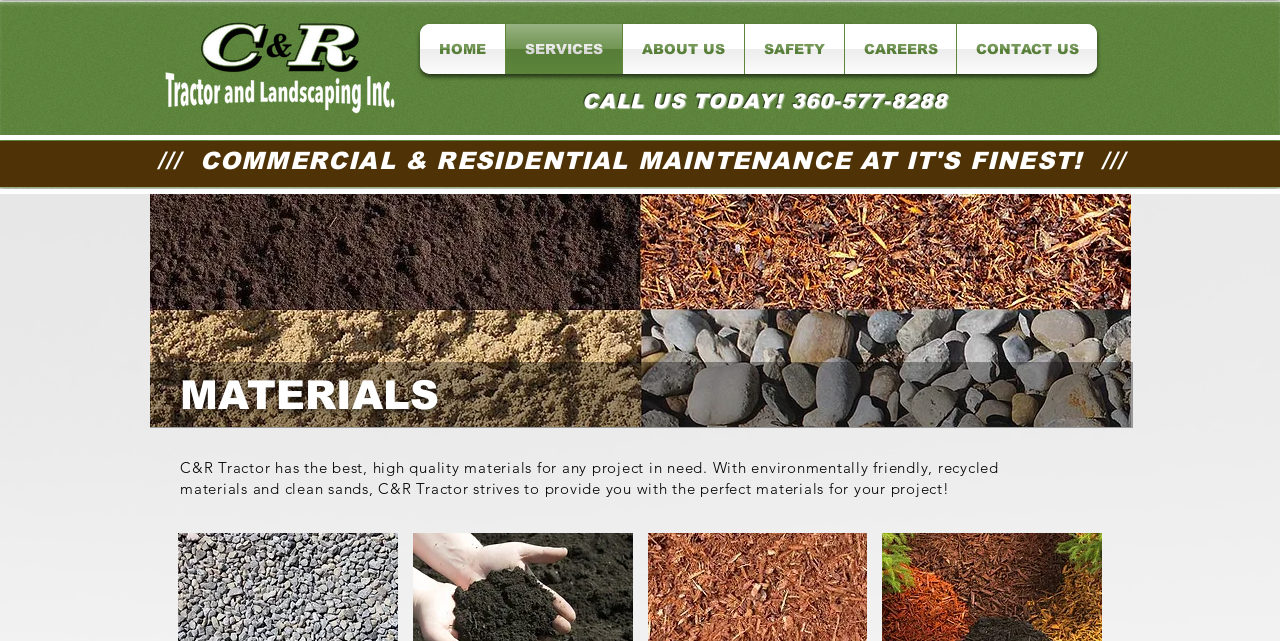Please find the bounding box coordinates of the element that must be clicked to perform the given instruction: "click the logo". The coordinates should be four float numbers from 0 to 1, i.e., [left, top, right, bottom].

[0.125, 0.028, 0.312, 0.184]